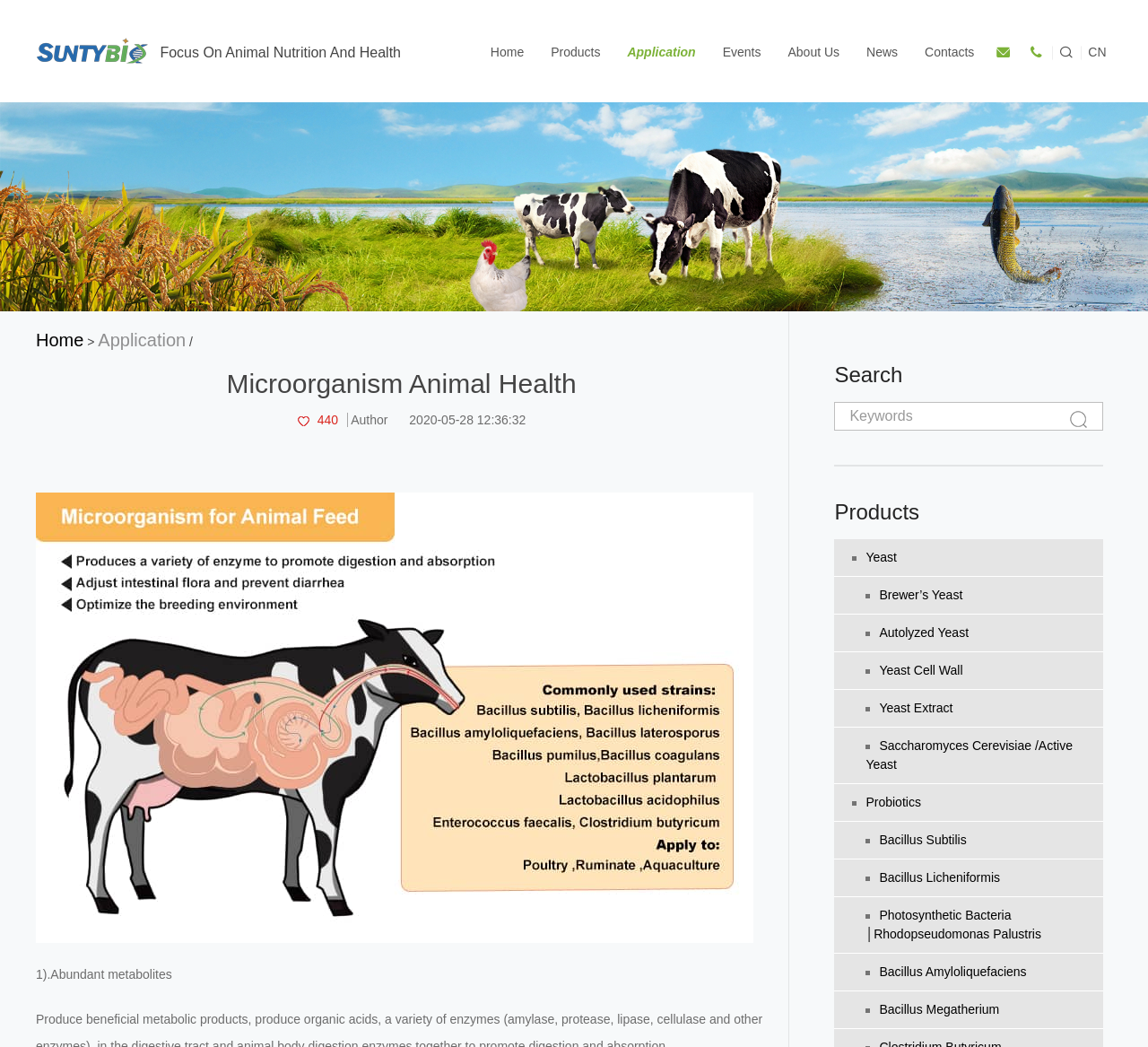Find the UI element described as: "alt="Hebei Shuntian biotechnology Co.,Ltd."" and predict its bounding box coordinates. Ensure the coordinates are four float numbers between 0 and 1, [left, top, right, bottom].

[0.03, 0.036, 0.132, 0.064]